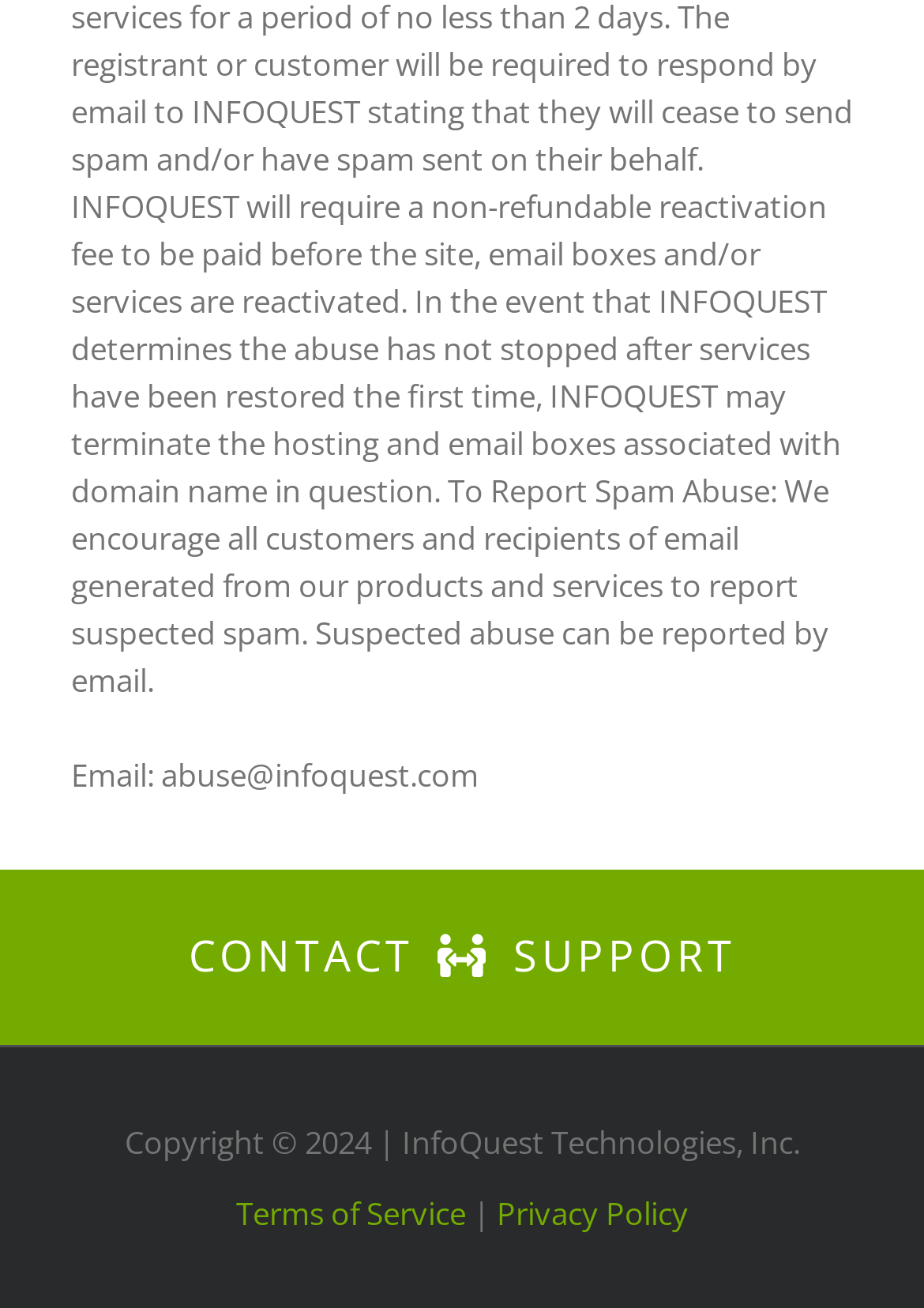Given the element description: "Terms of Service", predict the bounding box coordinates of this UI element. The coordinates must be four float numbers between 0 and 1, given as [left, top, right, bottom].

[0.255, 0.912, 0.504, 0.944]